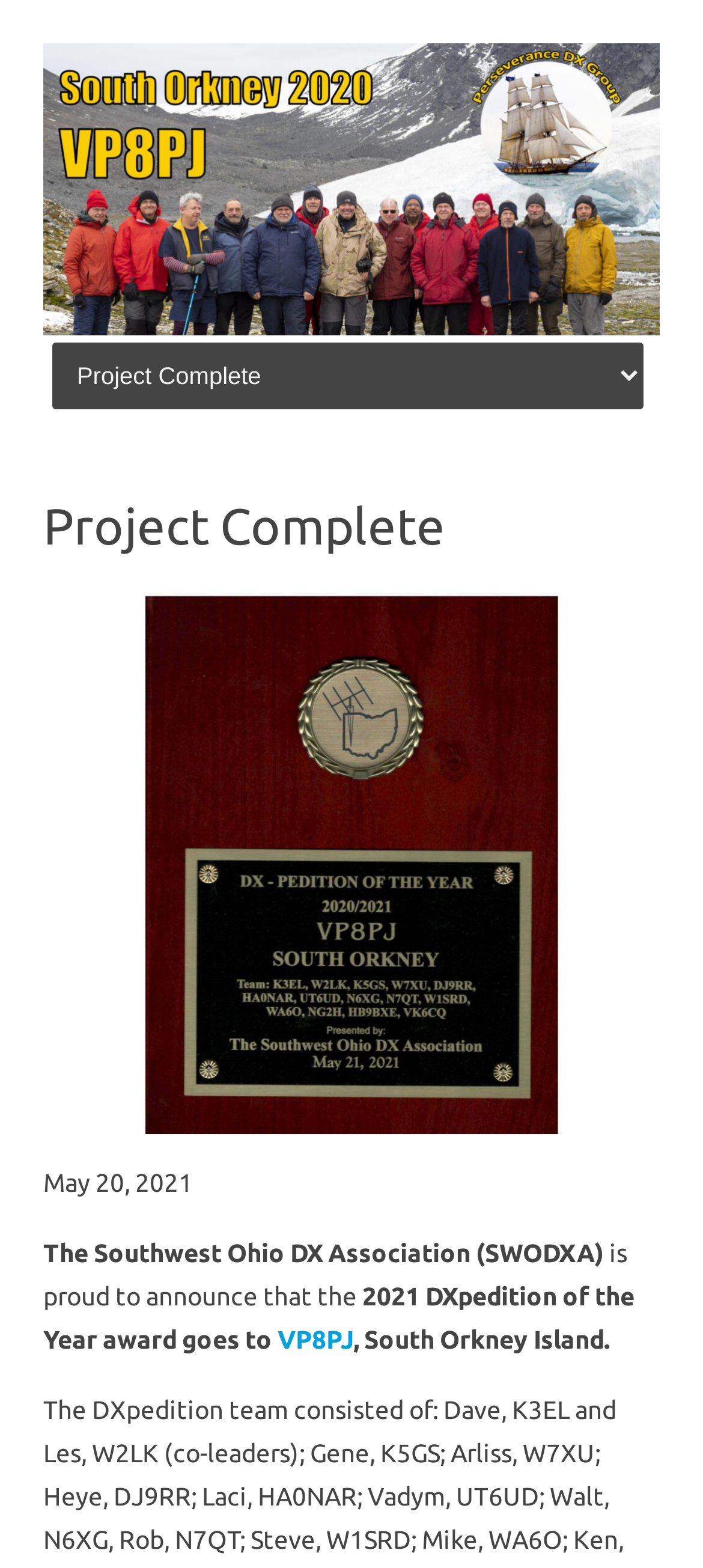Please provide a brief answer to the question using only one word or phrase: 
What is the location of the DXpedition?

South Orkney Island